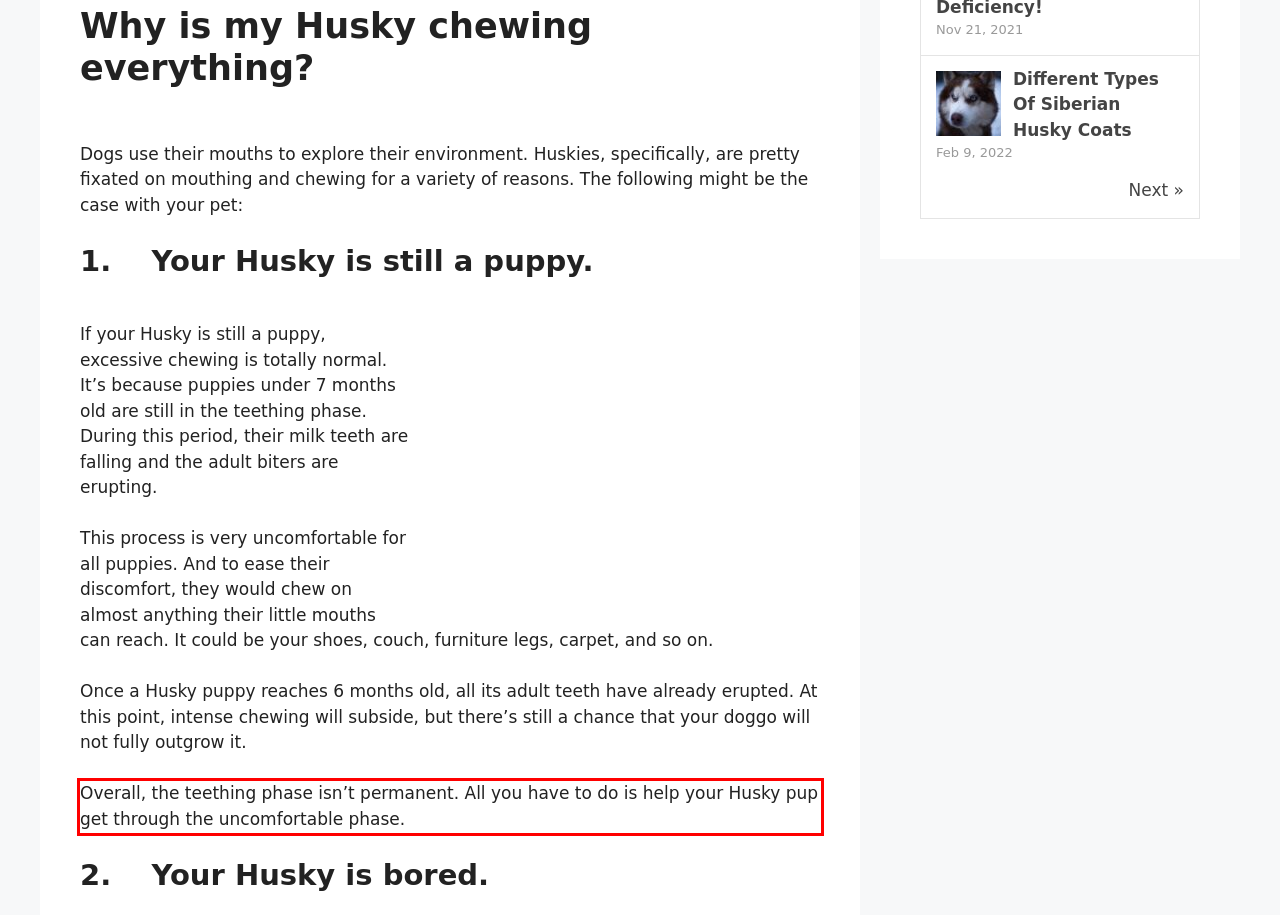Given a screenshot of a webpage with a red bounding box, please identify and retrieve the text inside the red rectangle.

Overall, the teething phase isn’t permanent. All you have to do is help your Husky pup get through the uncomfortable phase.